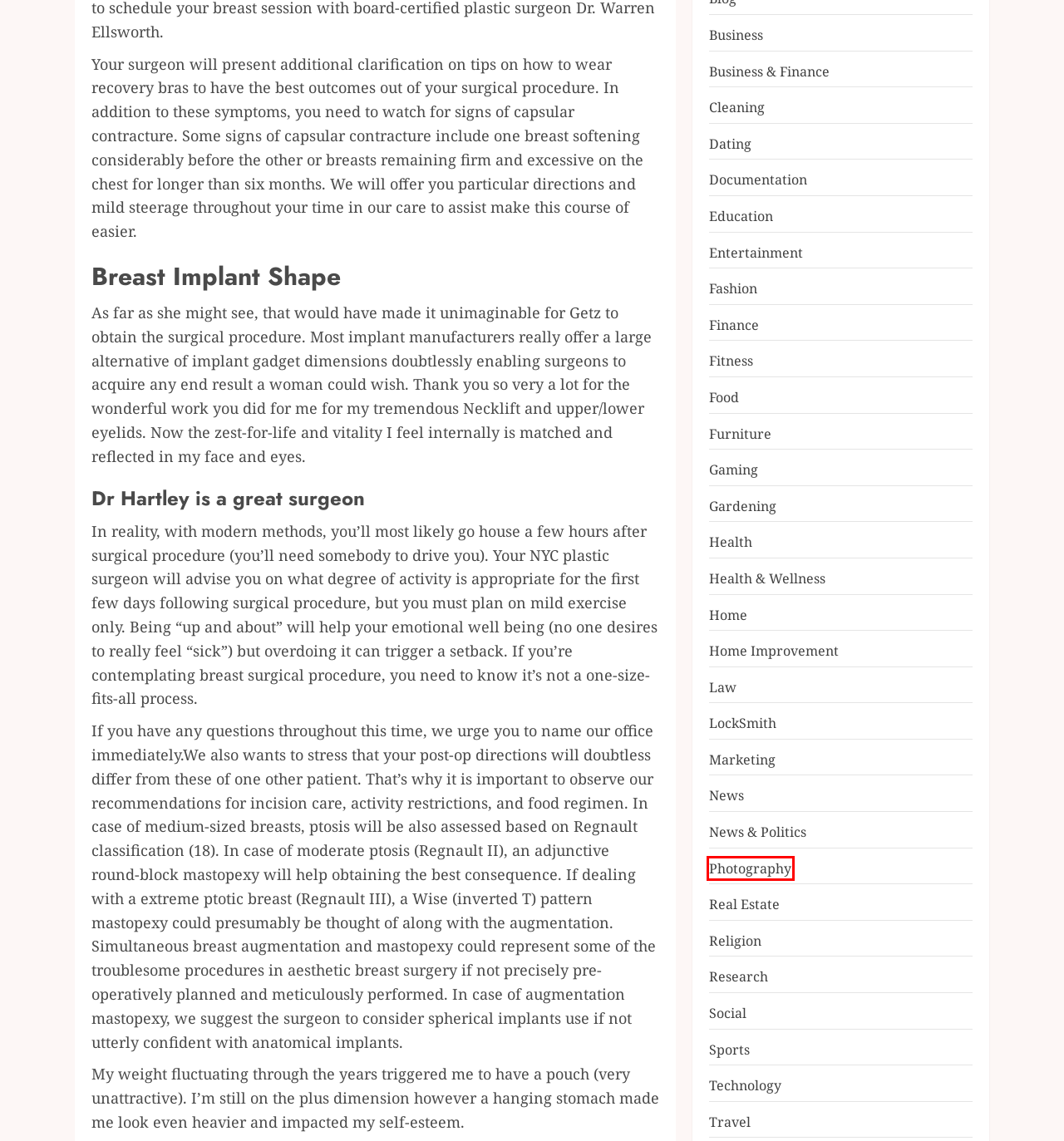Look at the screenshot of the webpage and find the element within the red bounding box. Choose the webpage description that best fits the new webpage that will appear after clicking the element. Here are the candidates:
A. Documentation – APK Container
B. Education – APK Container
C. Cleaning – APK Container
D. Finance – APK Container
E. Gaming – APK Container
F. Photography – APK Container
G. Gardening – APK Container
H. Food – APK Container

F